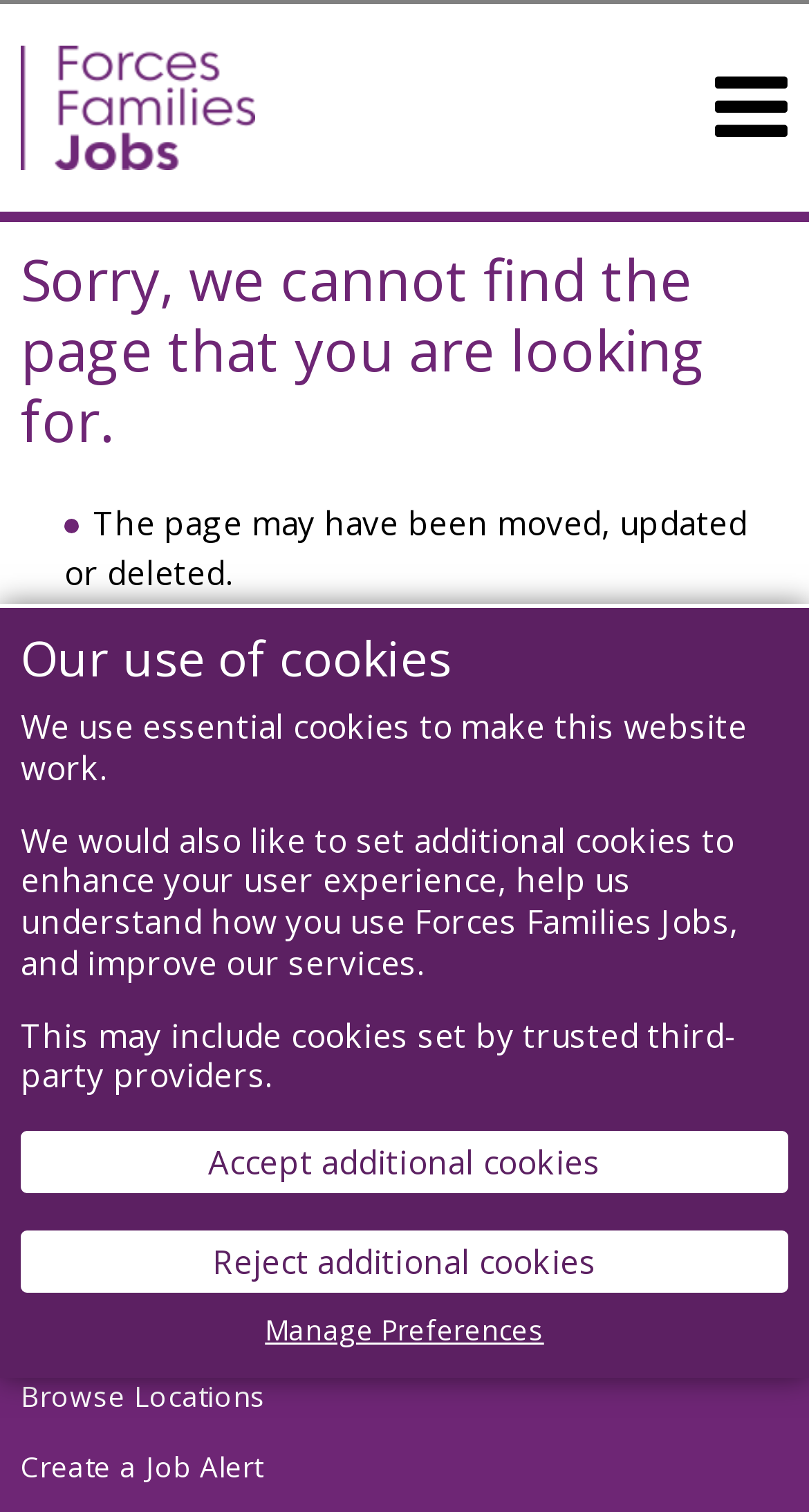Please find the top heading of the webpage and generate its text.

Sorry, we cannot find the page that you are looking for.